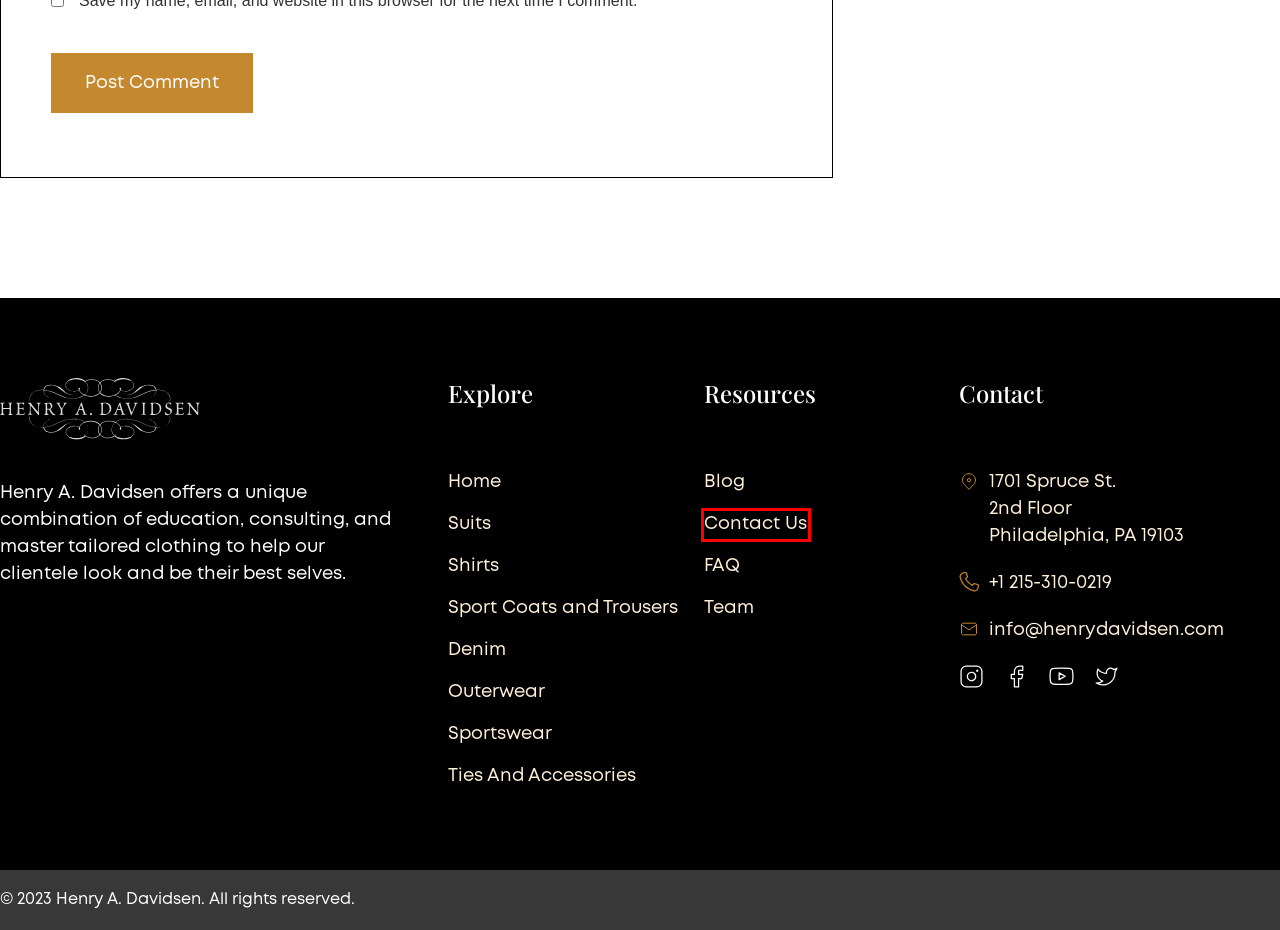Given a screenshot of a webpage with a red bounding box, please pick the webpage description that best fits the new webpage after clicking the element inside the bounding box. Here are the candidates:
A. FAQ - Henry A. Davidsen
B. Contact Us - Henry A. Davidsen
C. Custom-Made Dress Shirts | Philadelphia, PA
D. Blog - Henry A. Davidsen
E. Custom Sports Coats & Trousers | Philadelphia, PA
F. Custom Denim Jeans Store | Philadelphia, PA
G. Men's Accessories: Belts, Neckties, & More | Philadelphia
H. Custom Outerwear Store | Philadelphia, PA

B